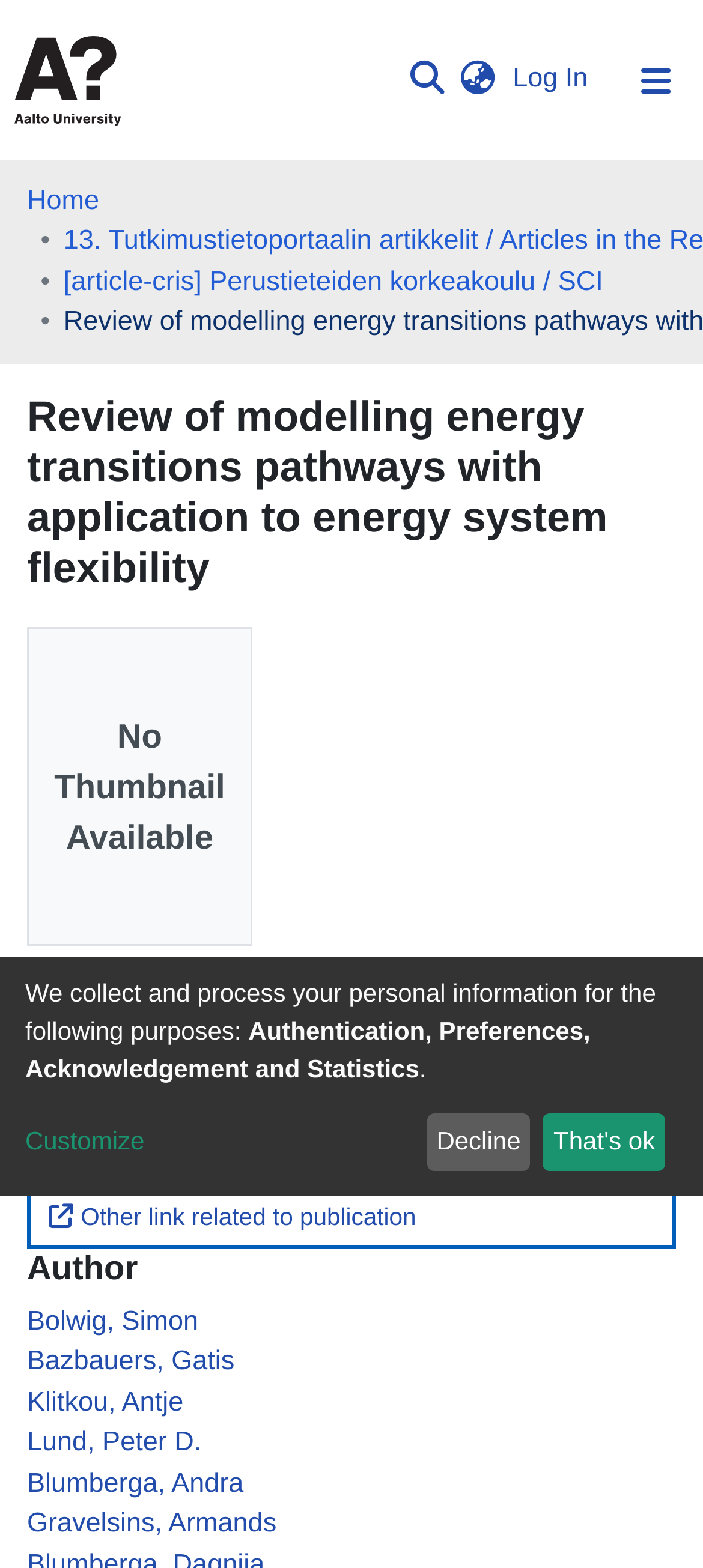Summarize the webpage with intricate details.

The webpage appears to be a research article or publication page, with a focus on energy transition pathways. At the top, there is a navigation bar with links to the user profile, search functionality, language switch, and login options. Below this, there is a main navigation bar with links to communities and collections, a publication archive, and statistics.

The main content of the page is divided into sections. The first section has a heading that matches the title of the review, "Review of modelling energy transitions pathways with application to energy system flexibility". Below this, there is a static text element indicating that no thumbnail is available.

The next section appears to be a publication summary, with text describing the publication type and a statement about the publication being imported from the Aalto University research portal. There are also links to view the publication in the research portal, view or open the full text file, and access other related links.

Following this, there is a section dedicated to the authors of the publication, with links to each author's name. The authors are listed in a vertical column, with their names appearing one below the other.

At the bottom of the page, there is a section related to personal data collection and processing, with a statement explaining the purposes of data collection. There are also links to customize data settings and buttons to decline or accept the data collection terms.

Throughout the page, there are several images, including the Aalto University logo, and icons accompanying some of the links and buttons. The overall layout is organized, with clear headings and concise text, making it easy to navigate and understand the content.